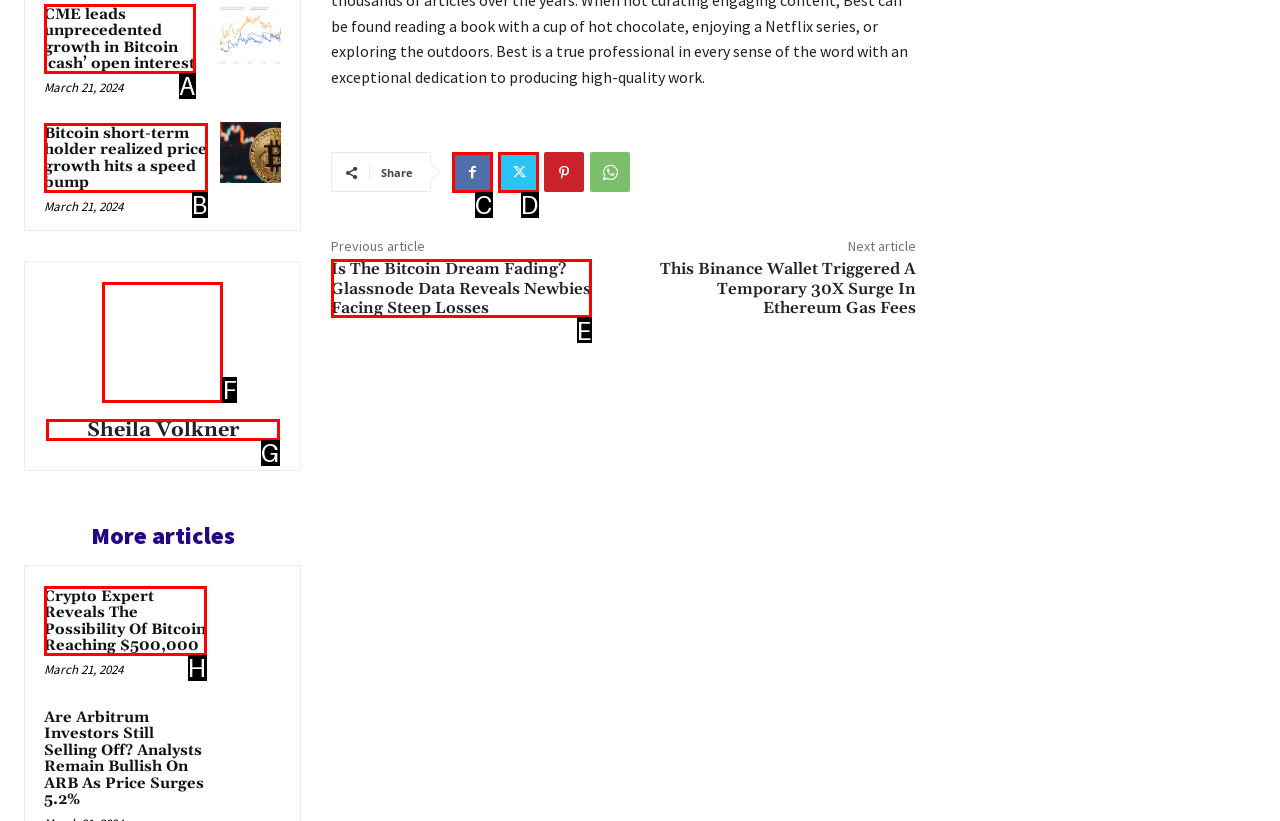Match the element description: parent_node: Sheila Volkner title="Sheila Volkner" to the correct HTML element. Answer with the letter of the selected option.

F